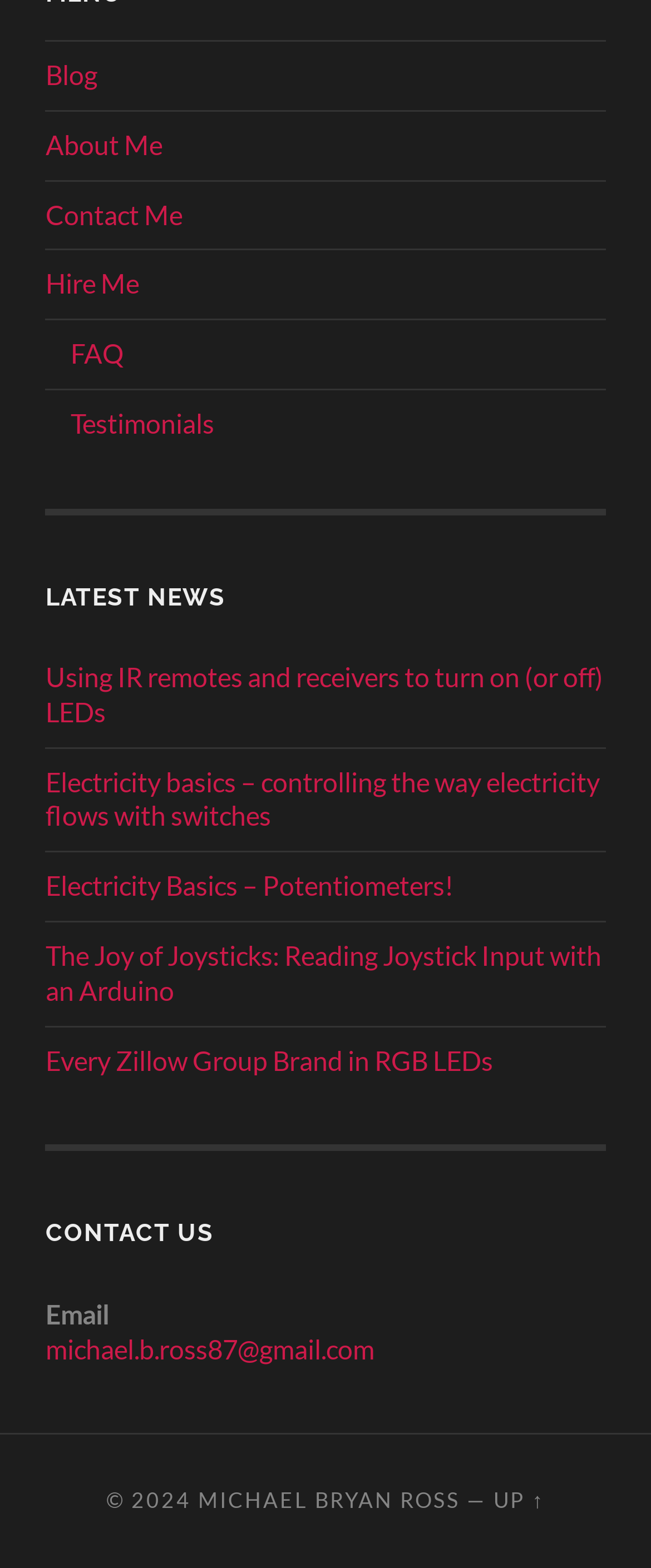Predict the bounding box coordinates of the area that should be clicked to accomplish the following instruction: "Click on 'More insights'". The bounding box coordinates should consist of four float numbers between 0 and 1, i.e., [left, top, right, bottom].

None